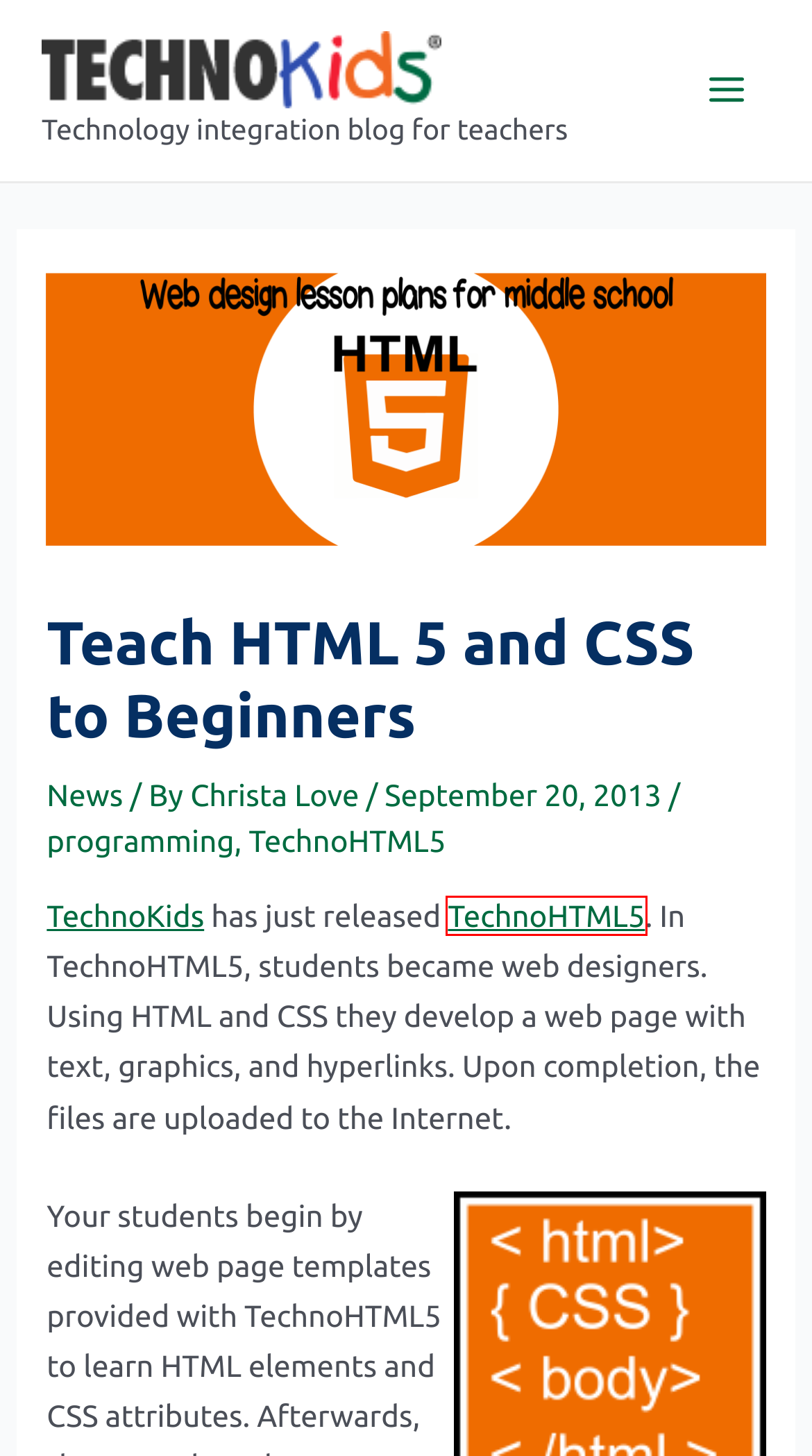Given a screenshot of a webpage with a red bounding box, please pick the webpage description that best fits the new webpage after clicking the element inside the bounding box. Here are the candidates:
A. HTML Archives - TechnoKids Blog
B. Christa Love, Author at TechnoKids Blog
C. TechnoKids Computer Curriculum | Technology Projects Computer Curriculum
D. Coding for Beginners, HTML for Students | TechnoHTML | TechnoKids Inc.
E. TechnoHTML5 Archives - TechnoKids Blog
F. Scratch Archives - TechnoKids Blog
G. News Archives - TechnoKids Blog
H. TechnoKids Blog - Technology integration blog for teachers

D